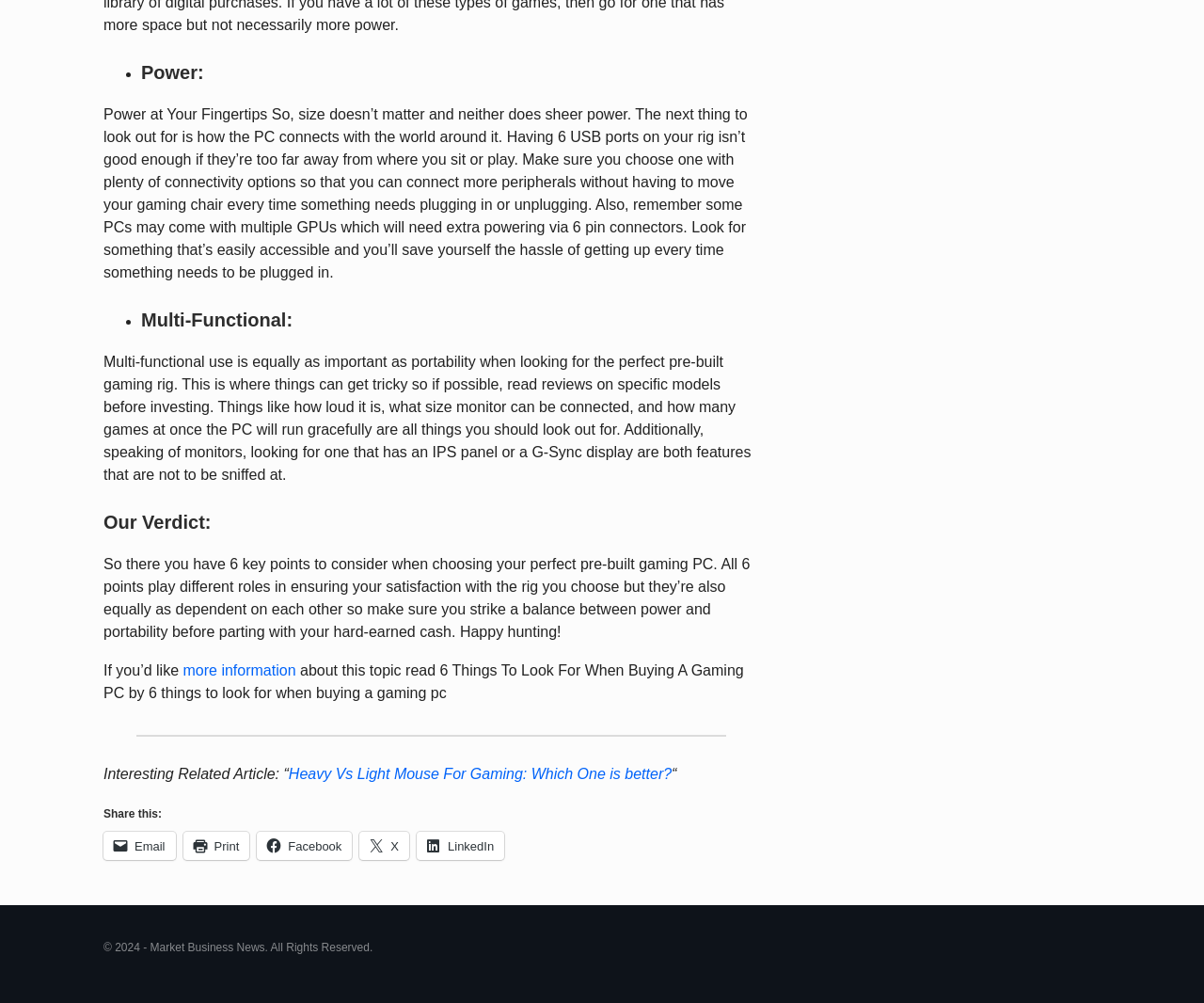How many headings are on this webpage?
Please provide a single word or phrase as your answer based on the screenshot.

5